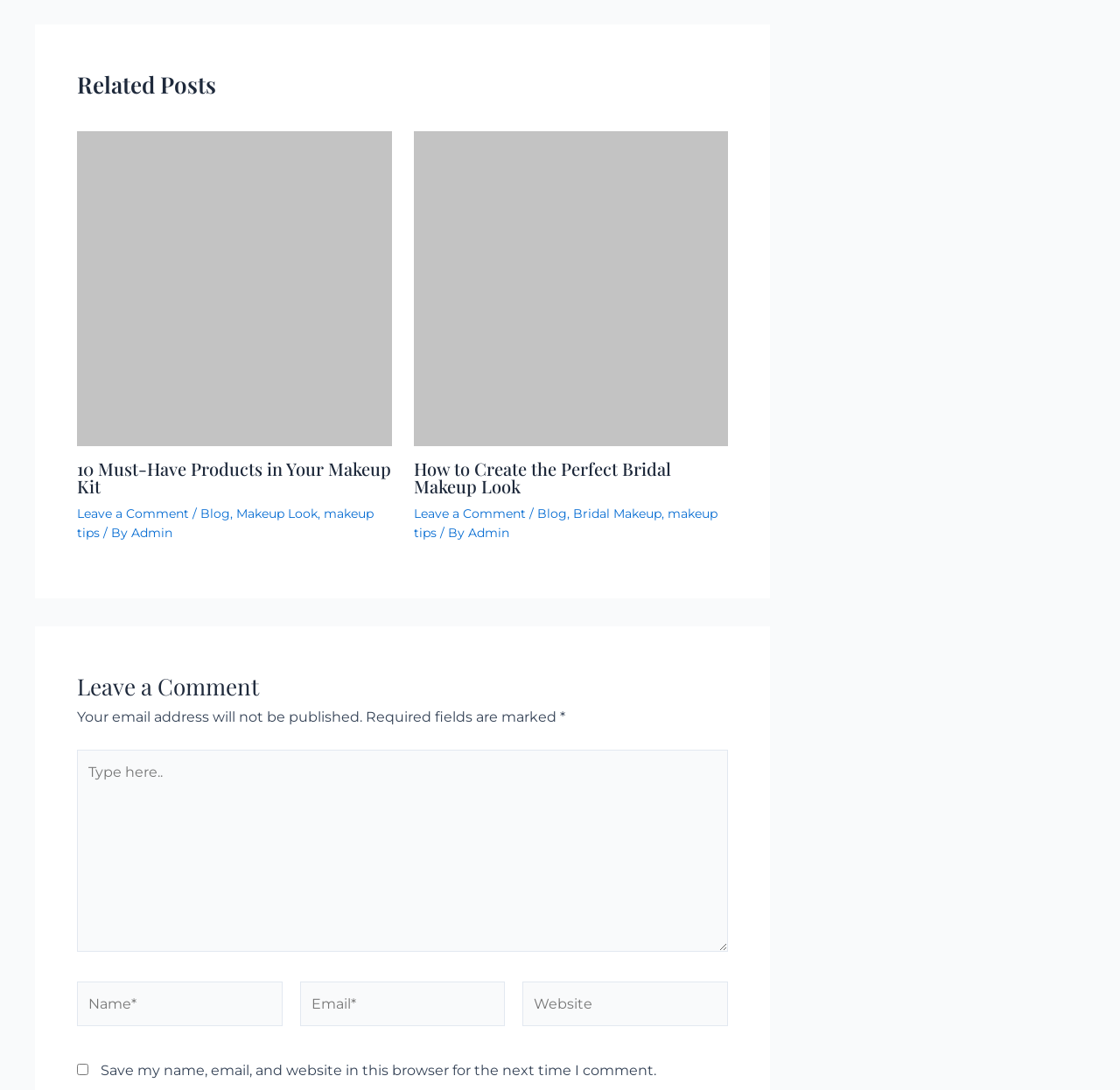Please identify the bounding box coordinates of the element I should click to complete this instruction: 'Click on 'Leave a Comment''. The coordinates should be given as four float numbers between 0 and 1, like this: [left, top, right, bottom].

[0.069, 0.464, 0.169, 0.478]